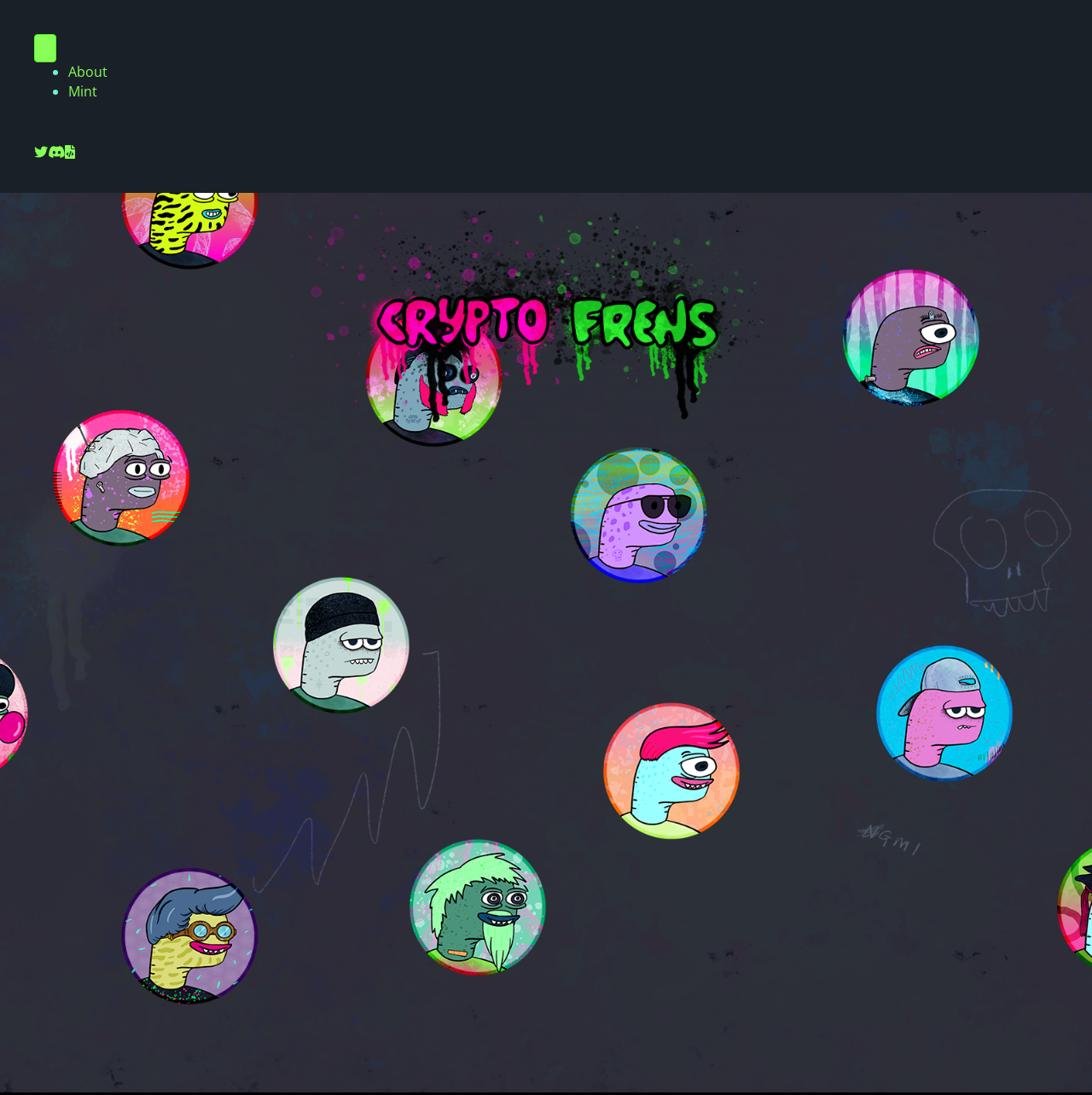What is the position of the menu button?
Refer to the image and give a detailed response to the question.

By examining the bounding box coordinates of the button element with the description 'Menu', I found that its y1 and y2 values are 0.031, indicating that it is located at the top of the webpage, and its x1 value is 0.031, indicating that it is located at the left of the webpage.